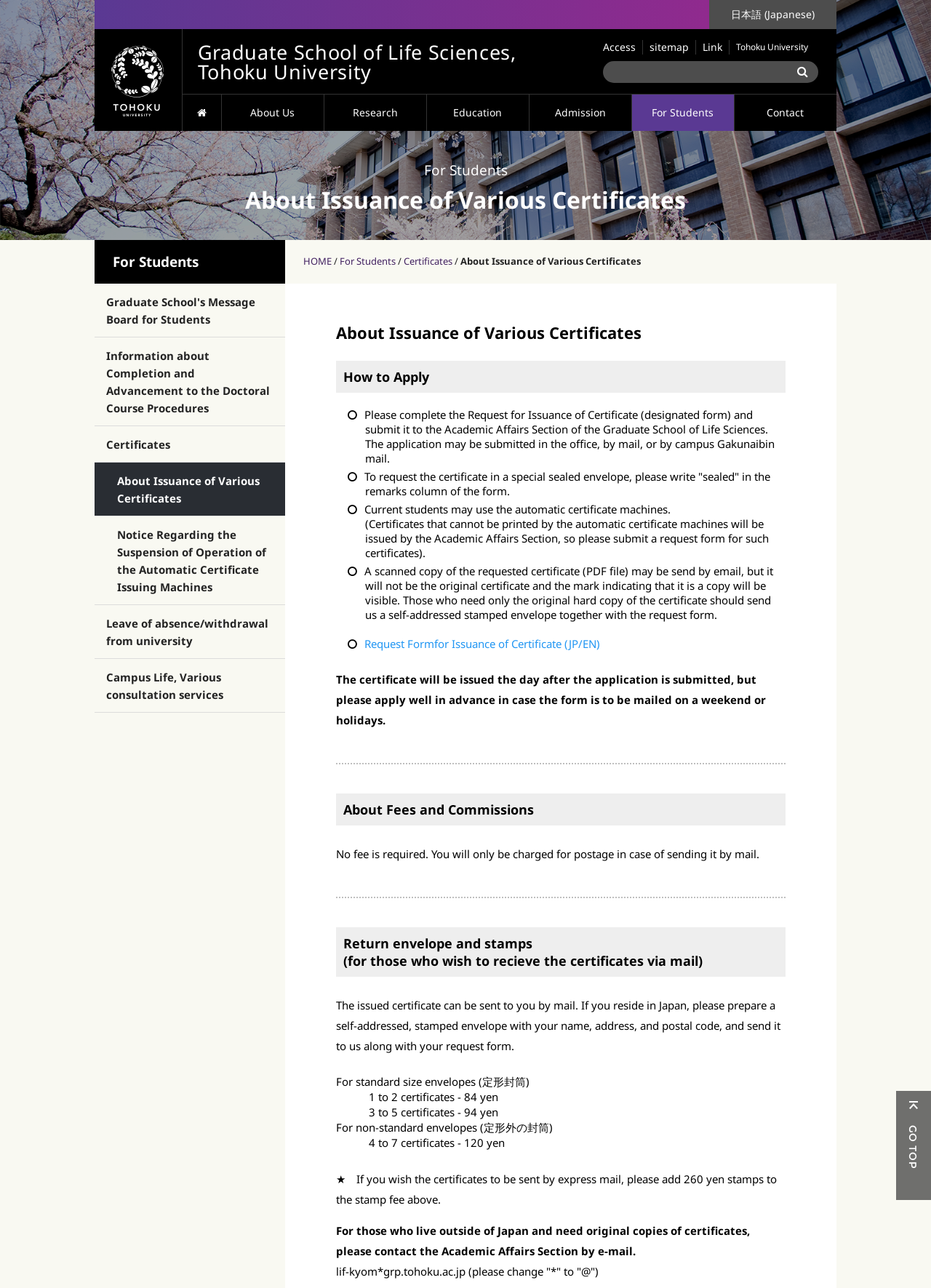Find and generate the main title of the webpage.

Graduate School of Life Sciences, Tohoku University